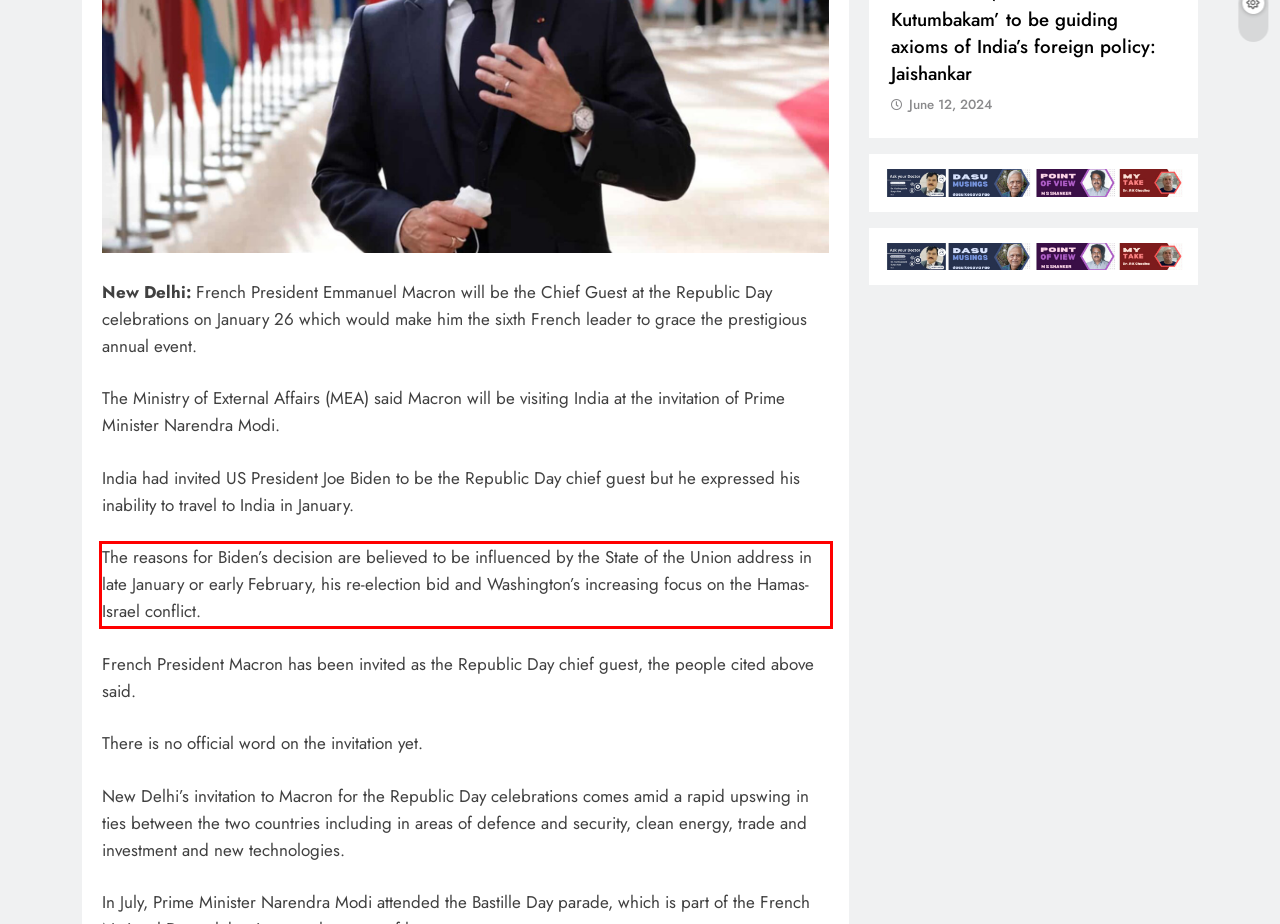Please identify and extract the text content from the UI element encased in a red bounding box on the provided webpage screenshot.

The reasons for Biden’s decision are believed to be influenced by the State of the Union address in late January or early February, his re-election bid and Washington’s increasing focus on the Hamas-Israel conflict.